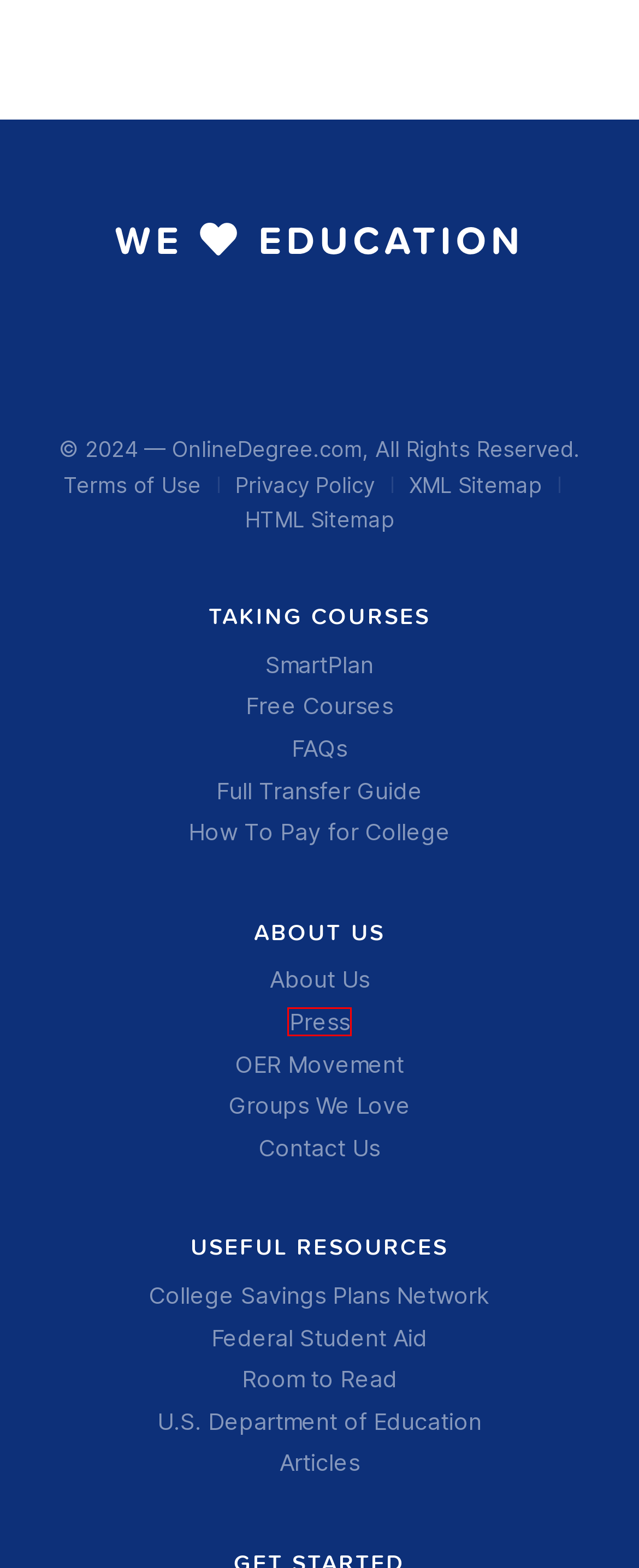Analyze the screenshot of a webpage that features a red rectangle bounding box. Pick the webpage description that best matches the new webpage you would see after clicking on the element within the red bounding box. Here are the candidates:
A. Instant Tuition Waivers & College Discounts for 2021 (Full List)
B. Privacy Policy - OnlineDegree.com
C. Terms of Use - OnlineDegree.com
D. Sitemap - OnlineDegree.com
E. Press Page
F. Contact Us - OnlineDegree.com
G. Different Careers in the Medical & Healthcare Industry
H. FAQs - Frequently Asked Questions

E